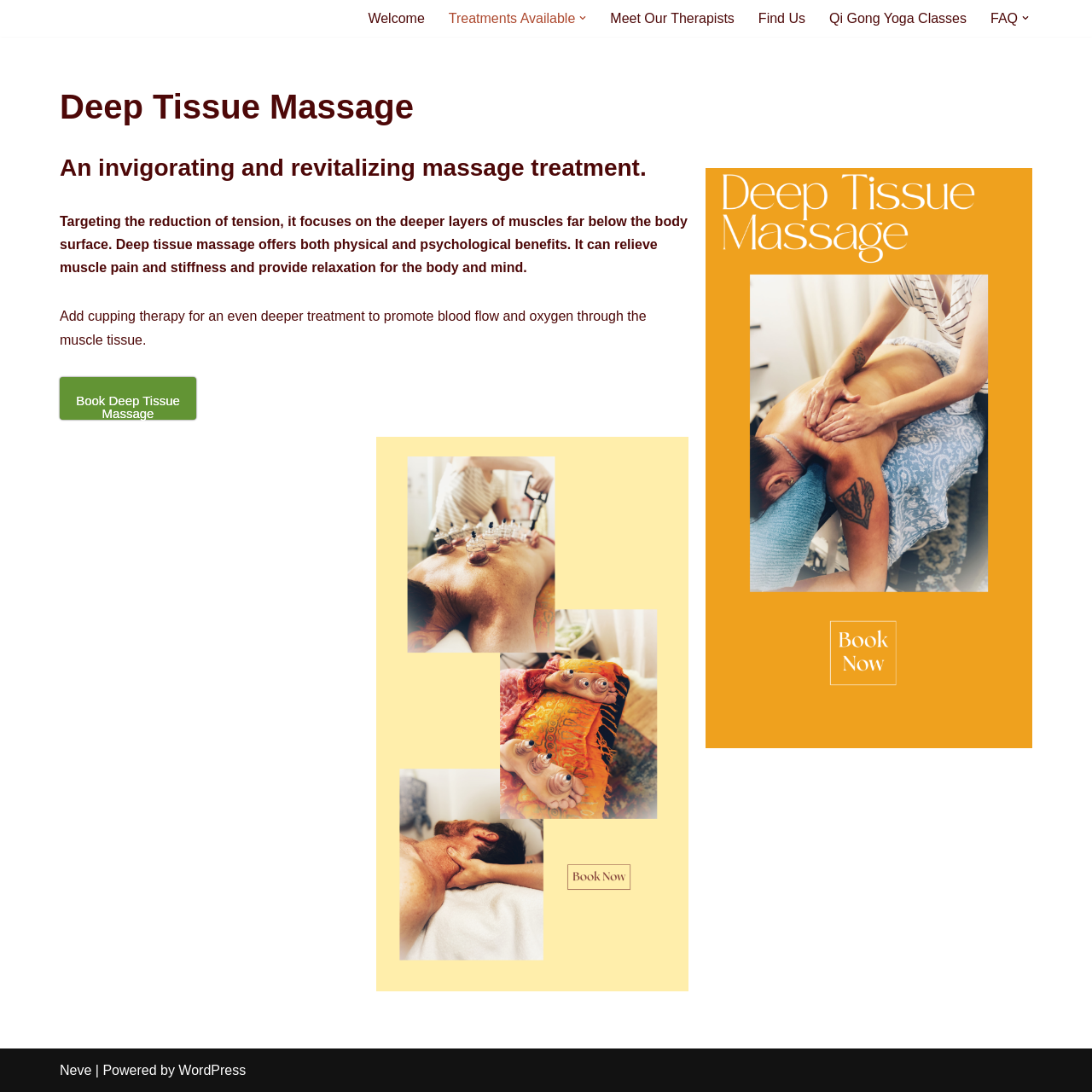Using the description "Find Us", locate and provide the bounding box of the UI element.

[0.694, 0.006, 0.737, 0.027]